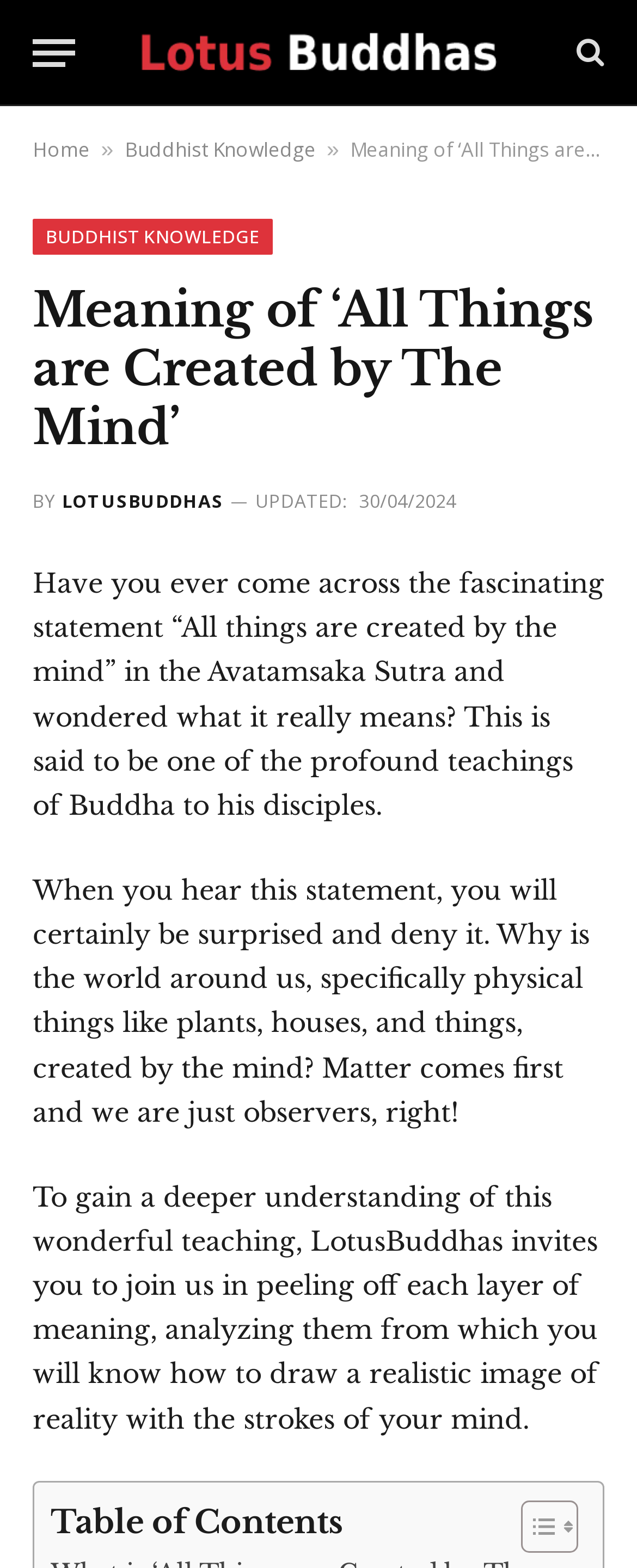Locate the coordinates of the bounding box for the clickable region that fulfills this instruction: "Read the 'Meaning of ‘All Things are Created by The Mind’' article".

[0.051, 0.181, 0.949, 0.293]